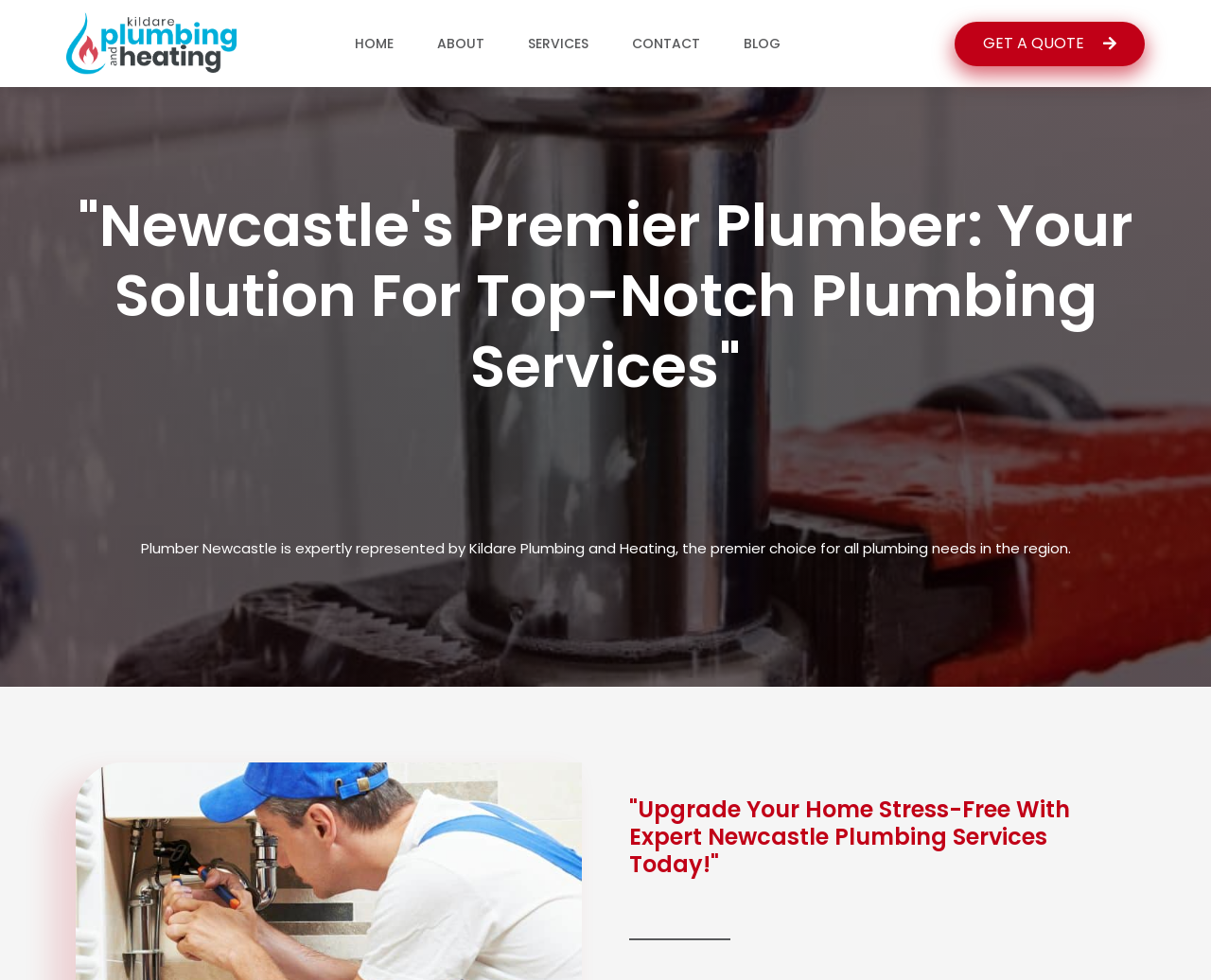What is the purpose of the 'GET A QUOTE' button?
Answer the question with a detailed explanation, including all necessary information.

The 'GET A QUOTE' button is likely to be used to request a free quote for the plumbing services, as indicated by the meta description 'Newcastle plumber offering 24/7 emergency plumbing services. Call 086 838 9326 for a free quote.' and the button's prominent position on the webpage.